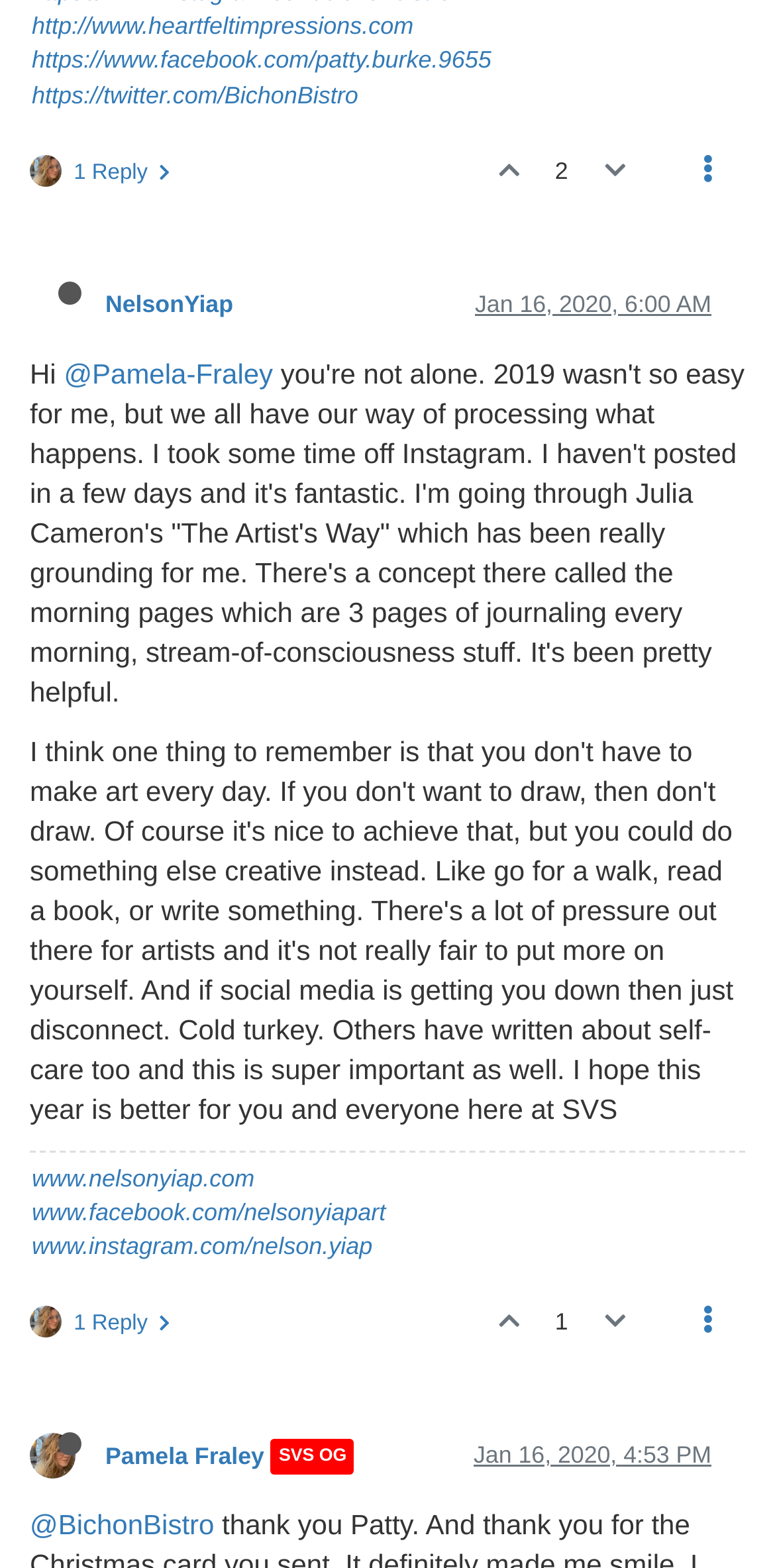Please specify the bounding box coordinates of the region to click in order to perform the following instruction: "Click on Business News".

None